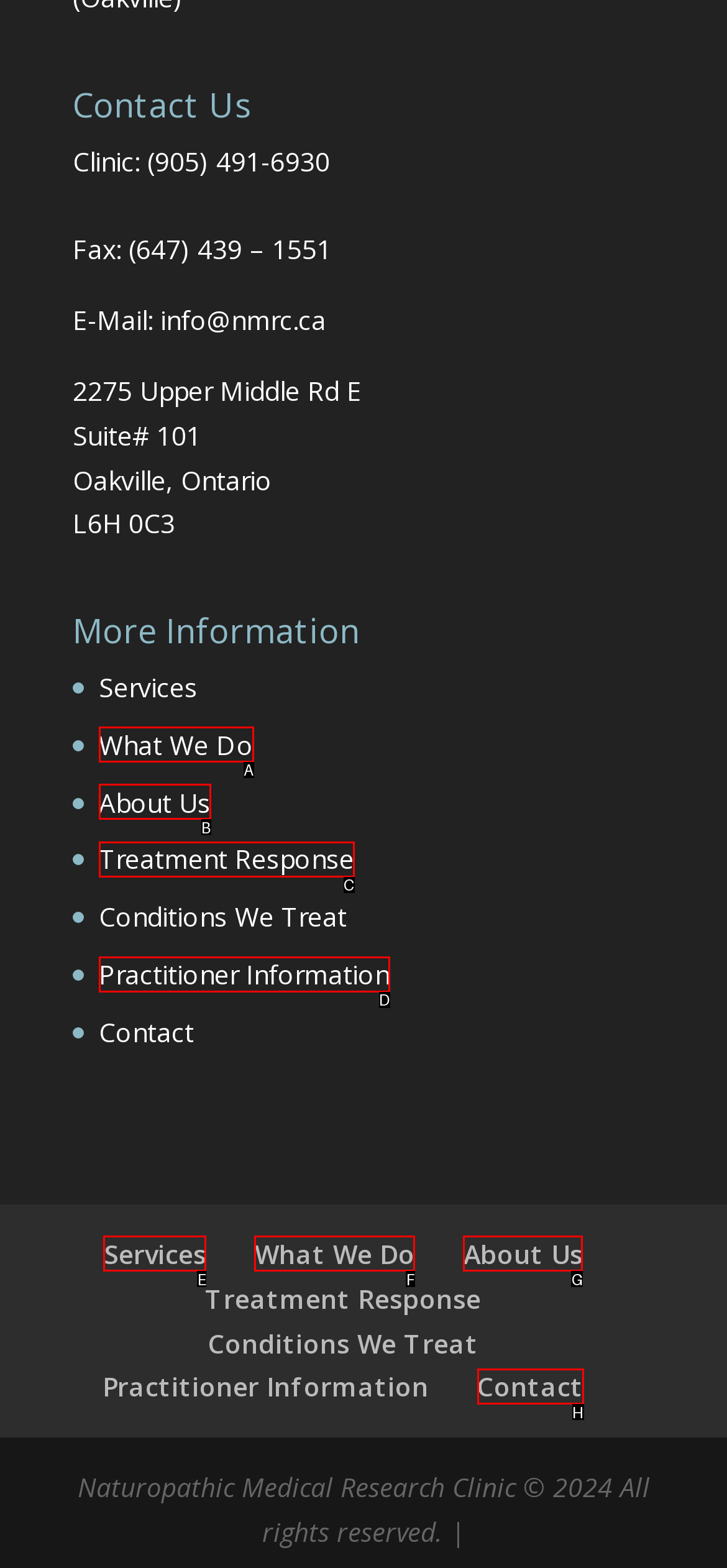Using the description: Services
Identify the letter of the corresponding UI element from the choices available.

E